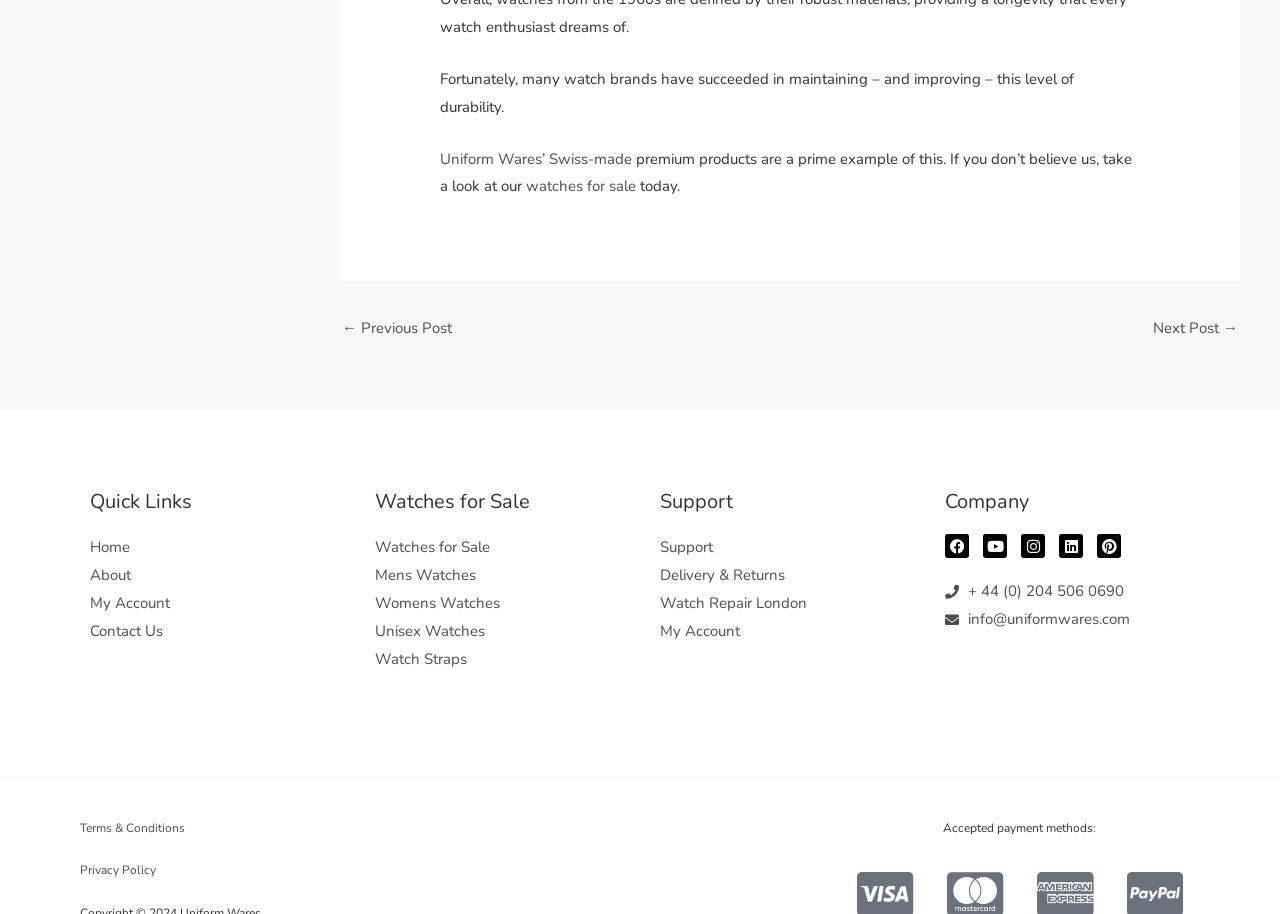Analyze the image and deliver a detailed answer to the question: What is the name of the watch brand mentioned?

The text 'Fortunately, many watch brands have succeeded in maintaining – and improving – this level of durability. Uniform Wares’ premium products are a prime example of this.' suggests that Uniform Wares is a watch brand being discussed on the webpage.